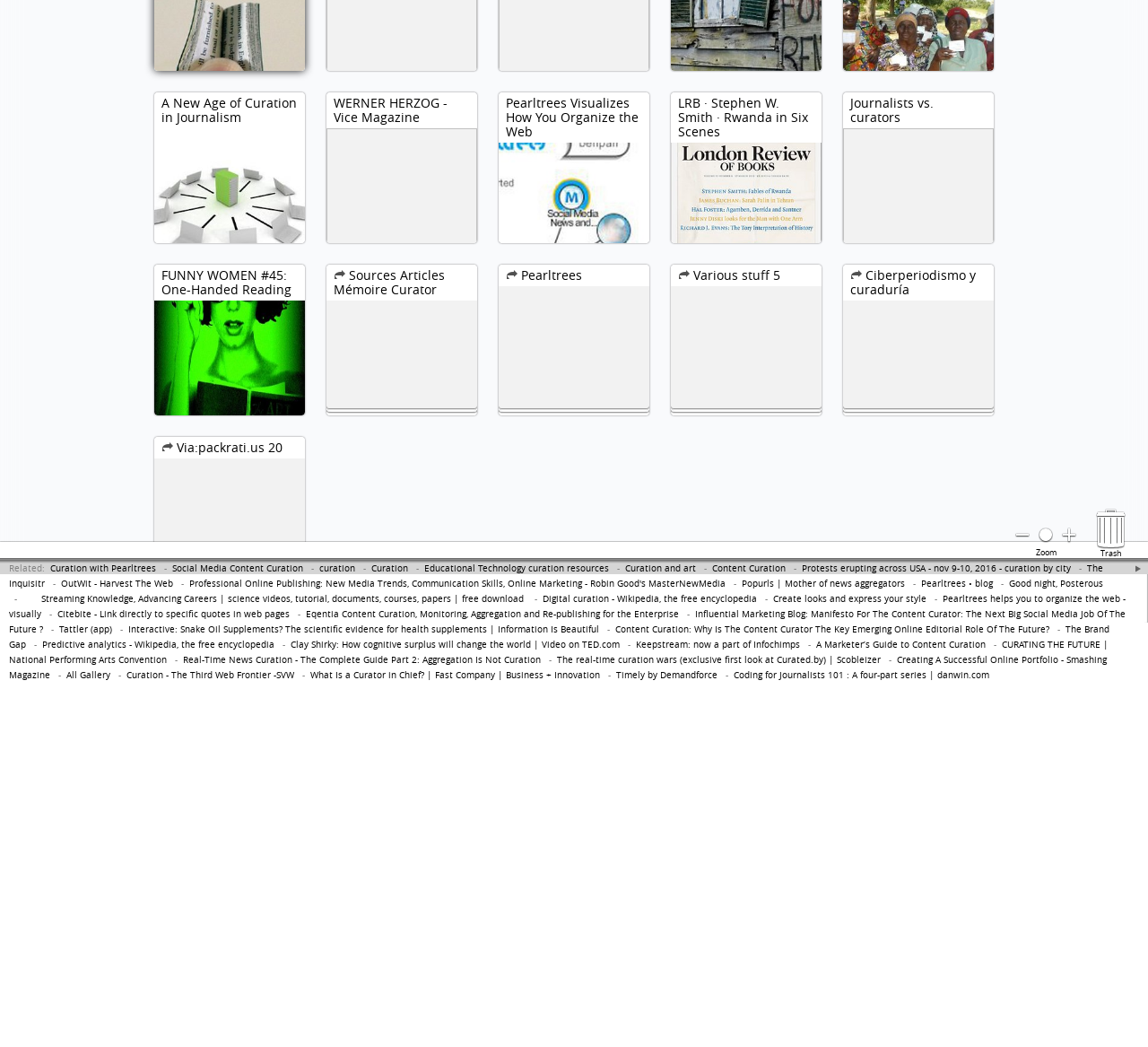Bounding box coordinates are to be given in the format (top-left x, top-left y, bottom-right x, bottom-right y). All values must be floating point numbers between 0 and 1. Provide the bounding box coordinate for the UI element described as: Curation

[0.323, 0.537, 0.355, 0.548]